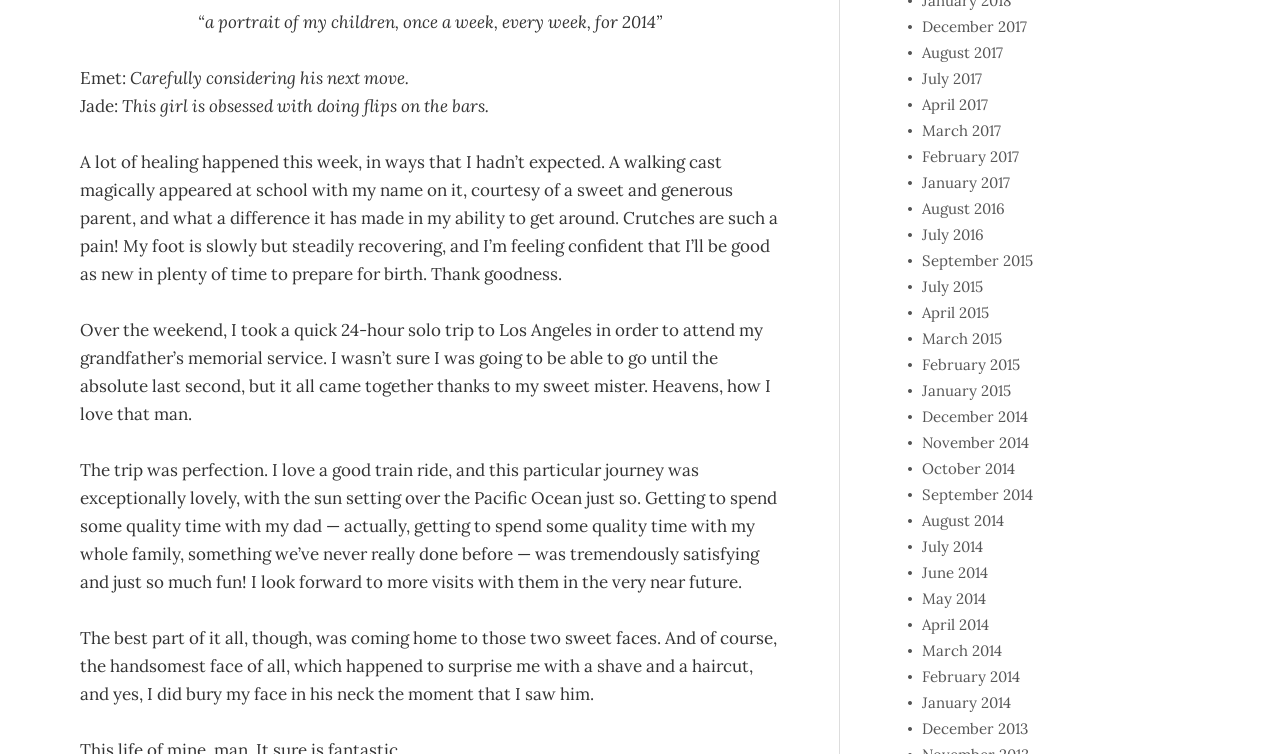Use one word or a short phrase to answer the question provided: 
What is the author's current physical condition?

Injured foot